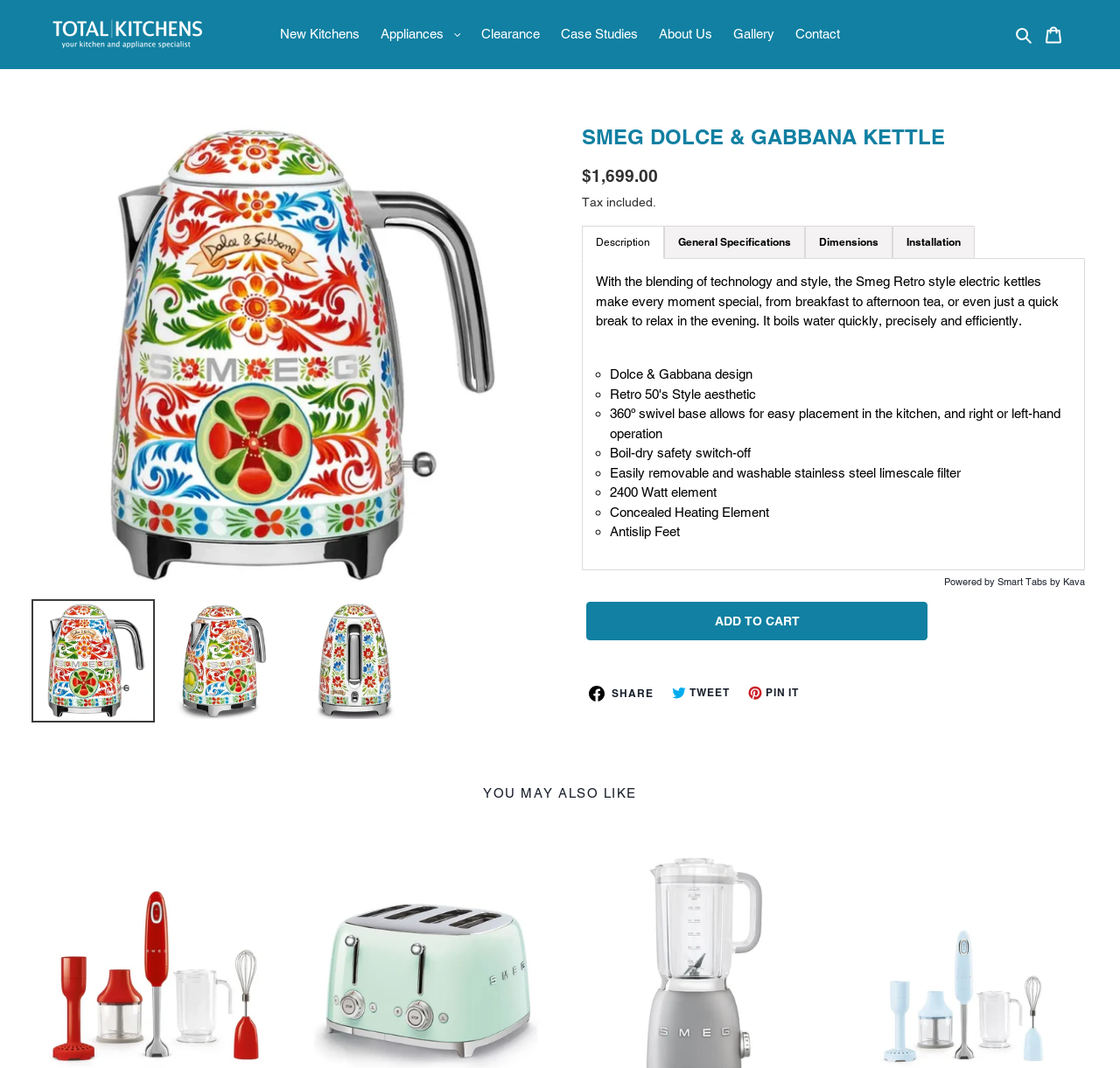Indicate the bounding box coordinates of the element that needs to be clicked to satisfy the following instruction: "Go to the 'About Us' page". The coordinates should be four float numbers between 0 and 1, i.e., [left, top, right, bottom].

[0.581, 0.02, 0.644, 0.044]